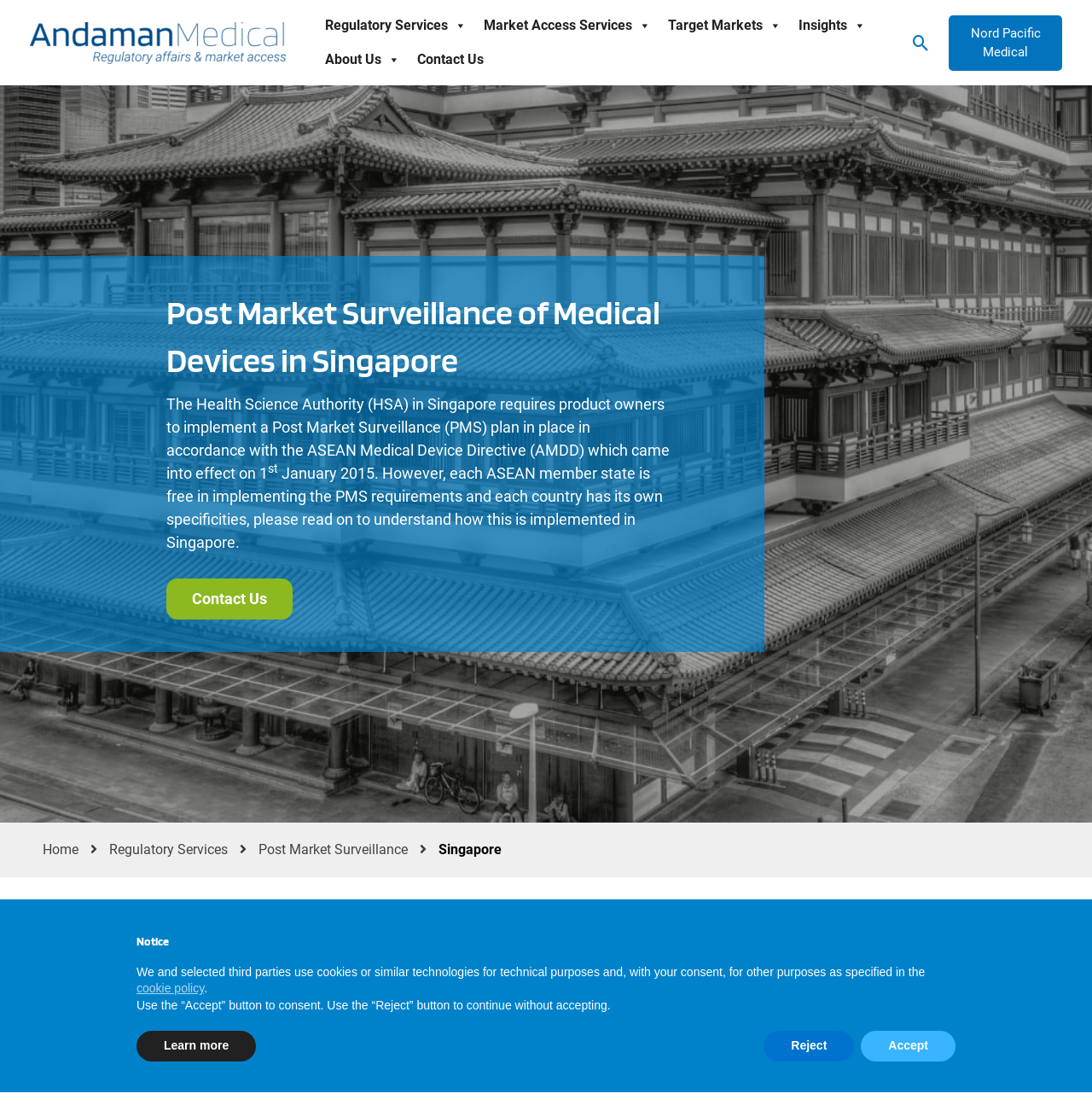Reply to the question with a single word or phrase:
What is the purpose of Post Market Surveillance?

Ensure safety of medical devices